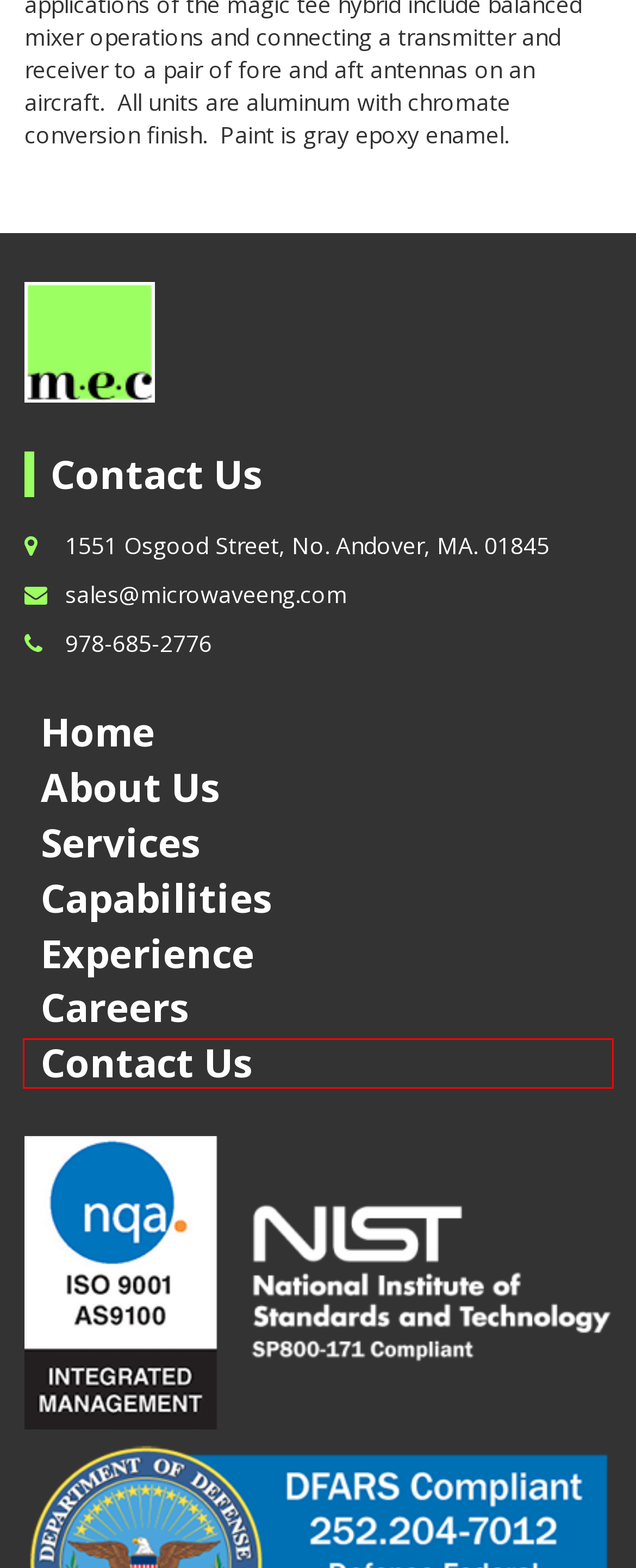You are provided with a screenshot of a webpage that includes a red rectangle bounding box. Please choose the most appropriate webpage description that matches the new webpage after clicking the element within the red bounding box. Here are the candidates:
A. Microwave Engineering Corporation | Magic Tees & Hybrids
B. Microwave Engineering Corporation | Services
C. Career Opportunities at M.E.C. - MEC
D. Microwave Engineering Corporation | Contact Us
E. Microwave Engineering Corporation | Experience
F. Microwave Engineering Corporation | About Us
G. Microwave Engineering Corporation | Capabilities
H. Microwave Engineering Corporation | Home

D